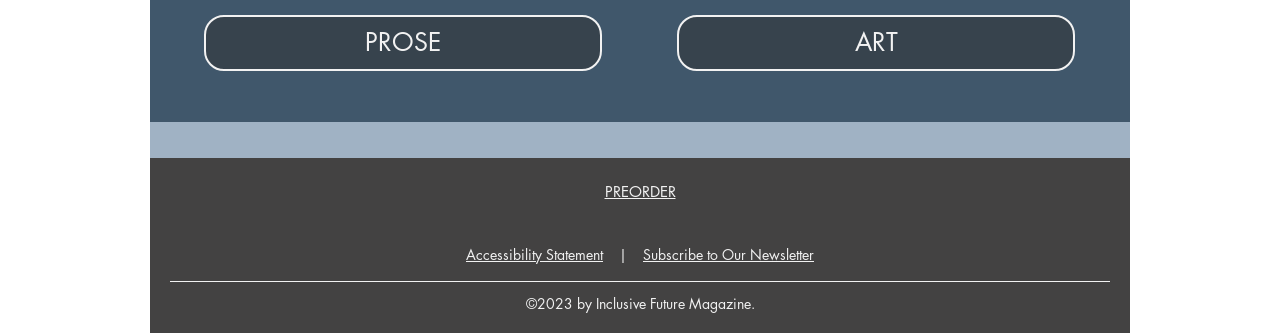Provide the bounding box coordinates of the HTML element described by the text: "aria-label="White Instagram Icon"".

[0.489, 0.645, 0.51, 0.726]